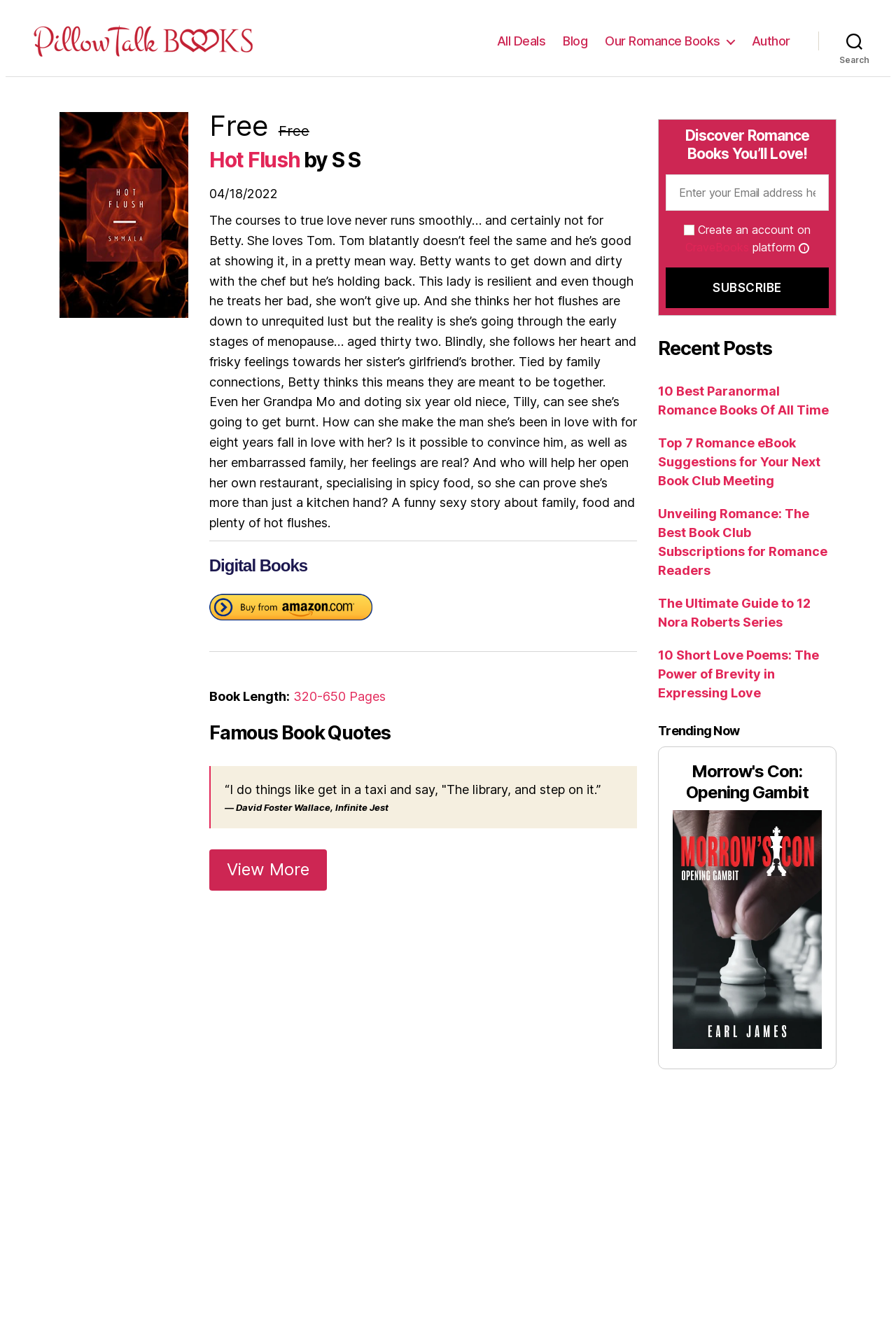Use one word or a short phrase to answer the question provided: 
How many links are there in the 'Recent Posts' section?

5